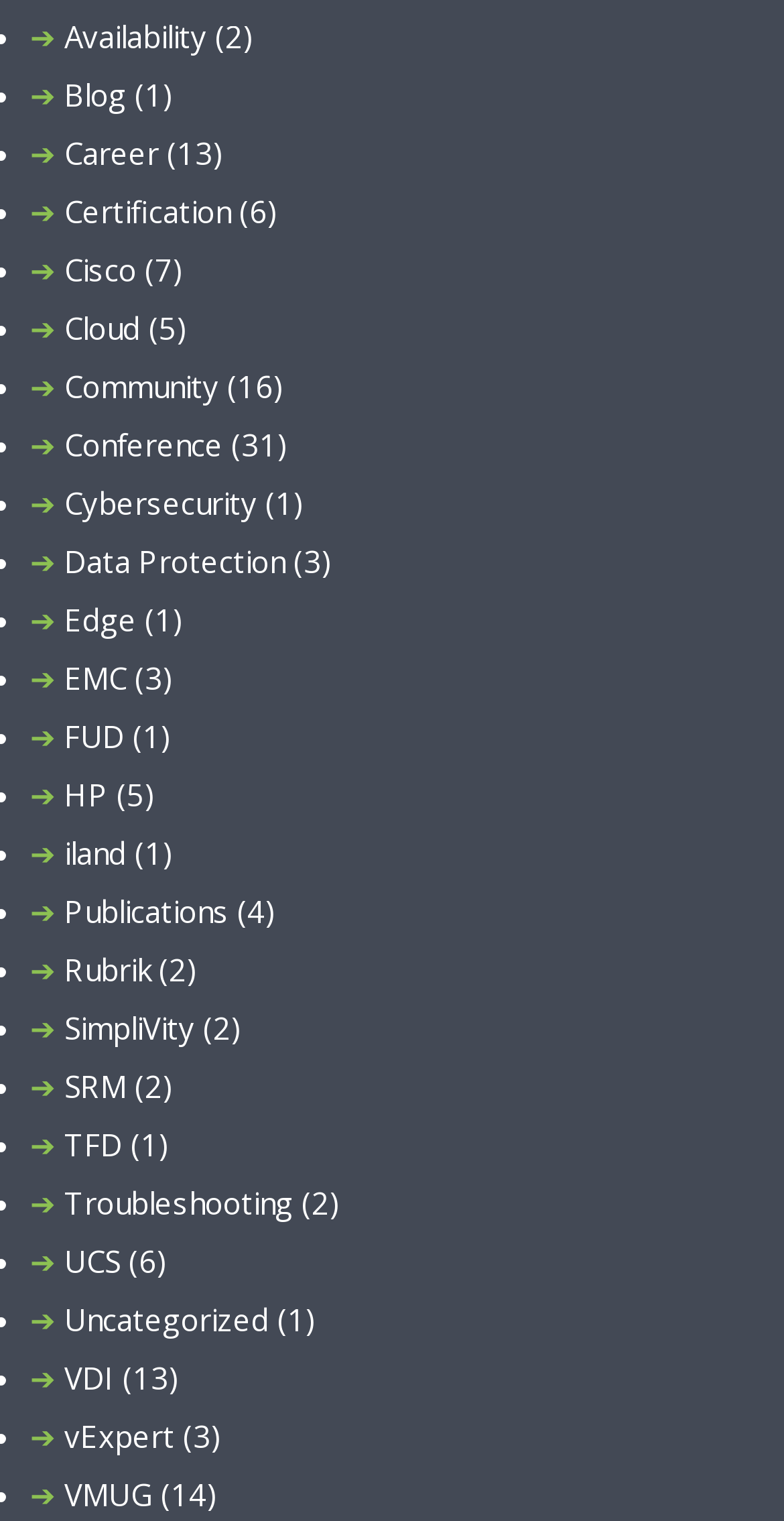Please determine the bounding box coordinates of the element to click on in order to accomplish the following task: "Explore Certification". Ensure the coordinates are four float numbers ranging from 0 to 1, i.e., [left, top, right, bottom].

[0.082, 0.125, 0.295, 0.152]